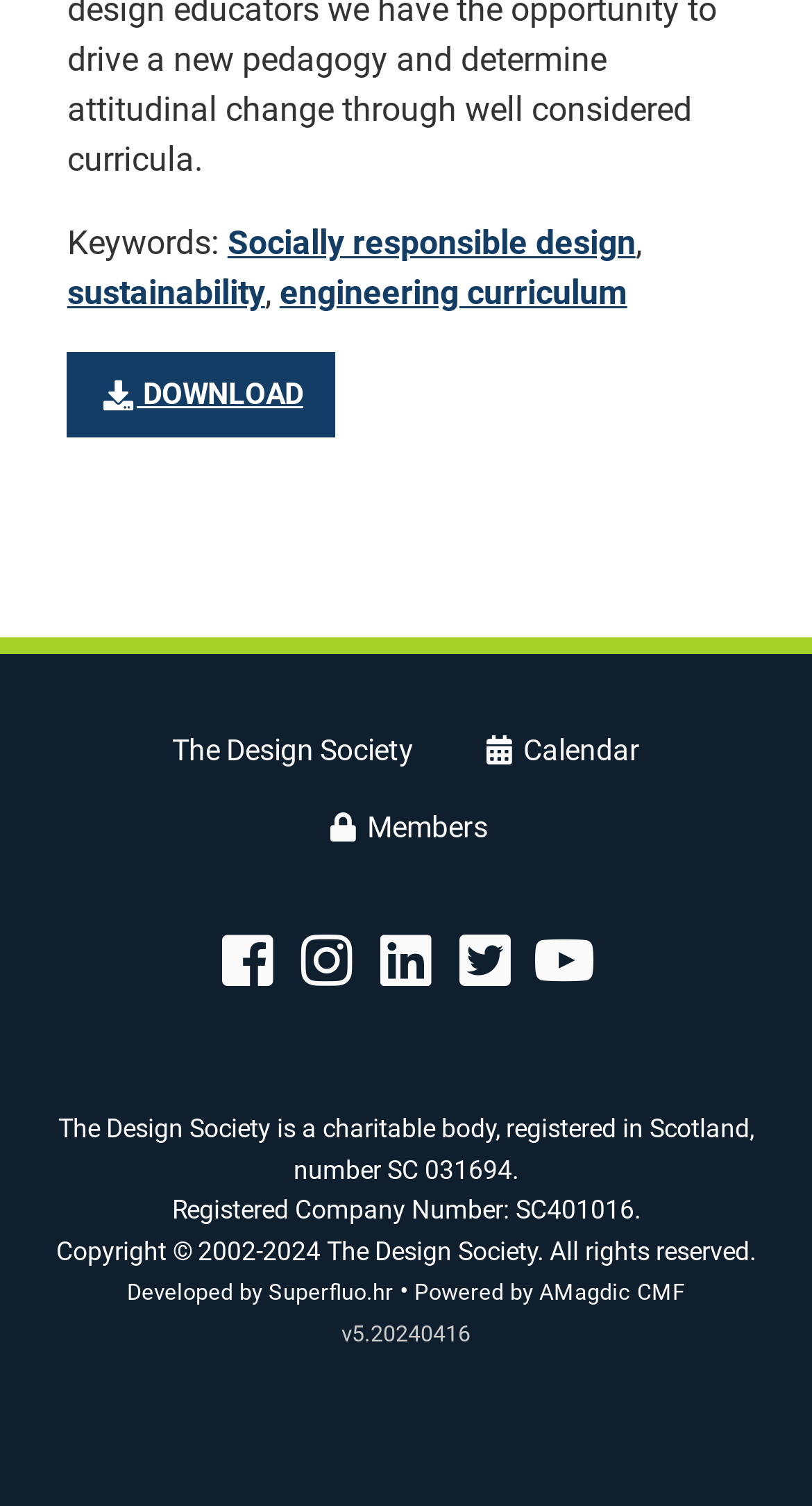What is the company number of the registered company?
Carefully analyze the image and provide a detailed answer to the question.

The answer can be found in the static text element at the bottom of the page, which states 'Registered Company Number: SC401016.'